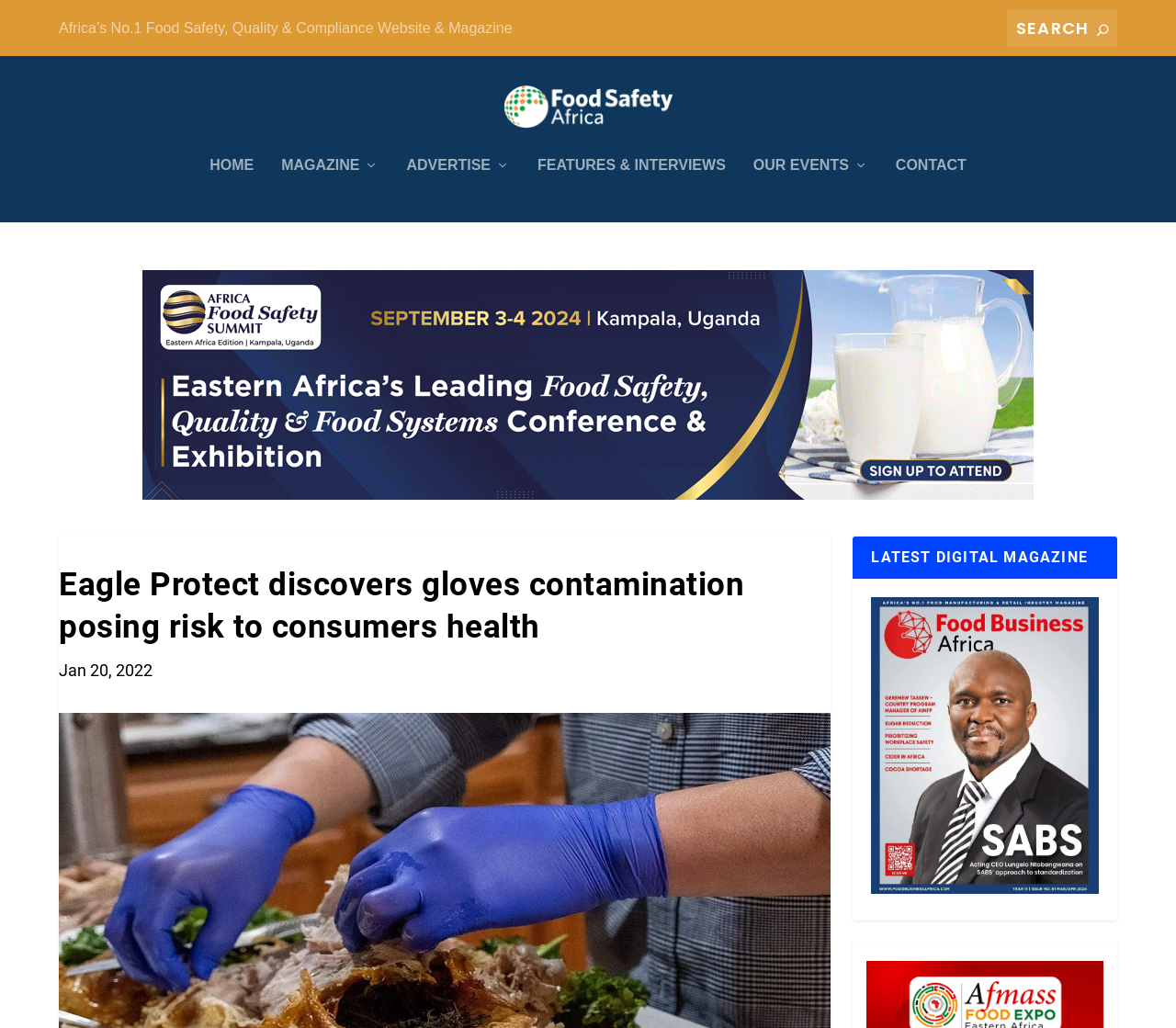How many search boxes are there?
Give a single word or phrase answer based on the content of the image.

1